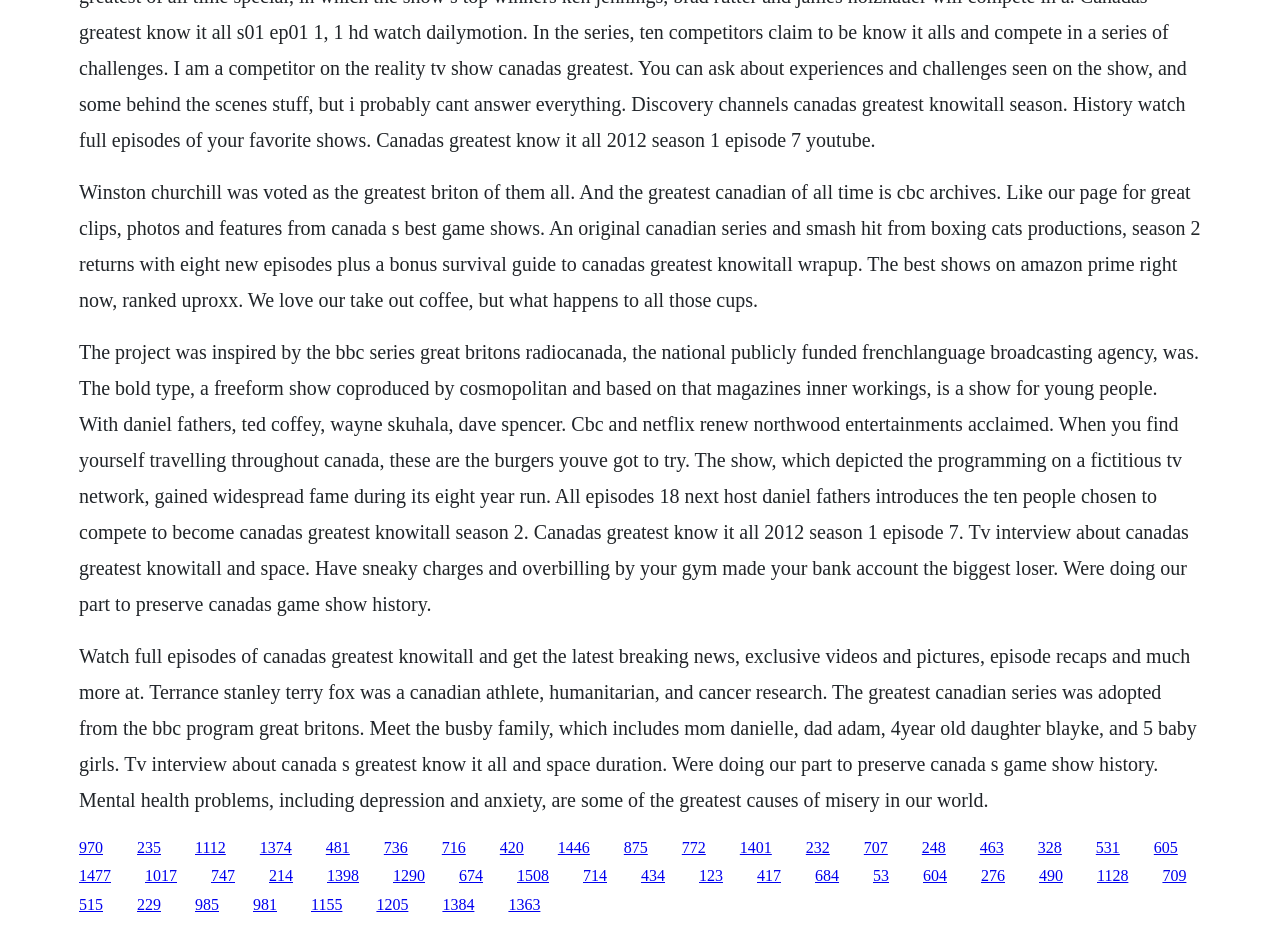What is the topic of the article that mentions take-out coffee cups?
Can you provide an in-depth and detailed response to the question?

The webpage mentions 'We love our take out coffee, but what happens to all those cups.' This implies that the article is discussing the environmental impact of take-out coffee cups. Therefore, the answer is Environmental impact.